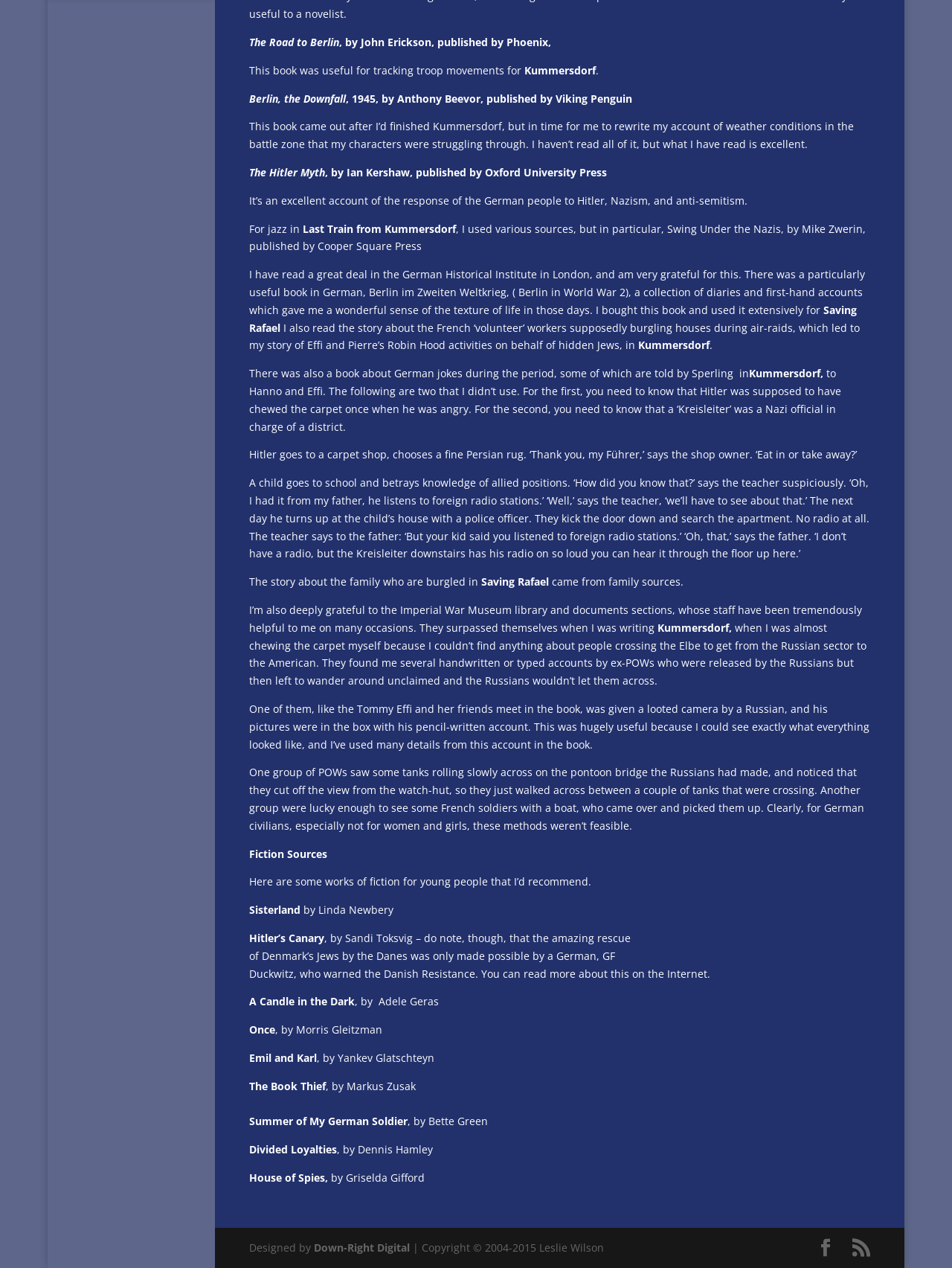Given the element description "Down-Right Digital" in the screenshot, predict the bounding box coordinates of that UI element.

[0.33, 0.978, 0.431, 0.99]